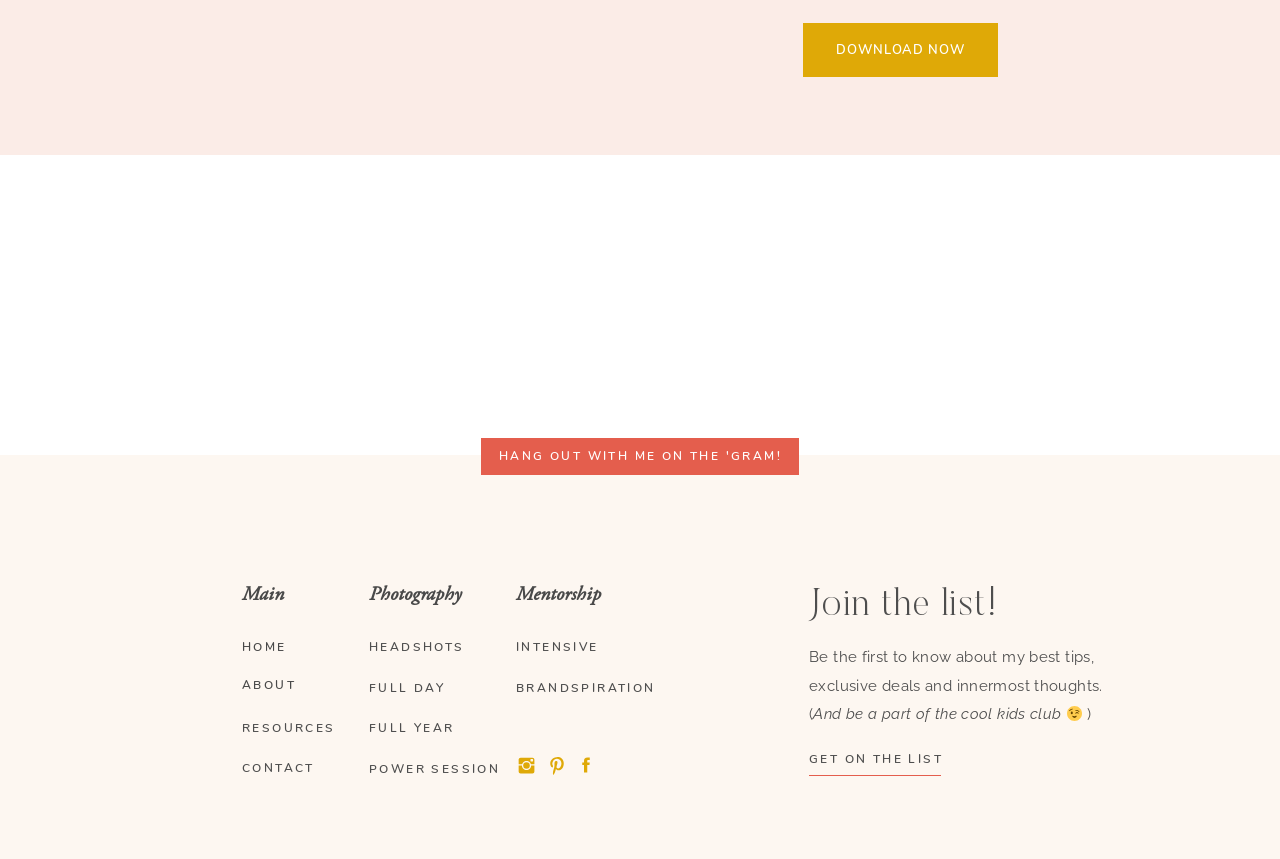What type of photoshoots are offered?
Answer the question in as much detail as possible.

The links on the webpage mention 'HEADSHOTS' and 'BRANDSPIRATION', suggesting that the website offers headshots and brand photoshoots, possibly as part of a photography service.